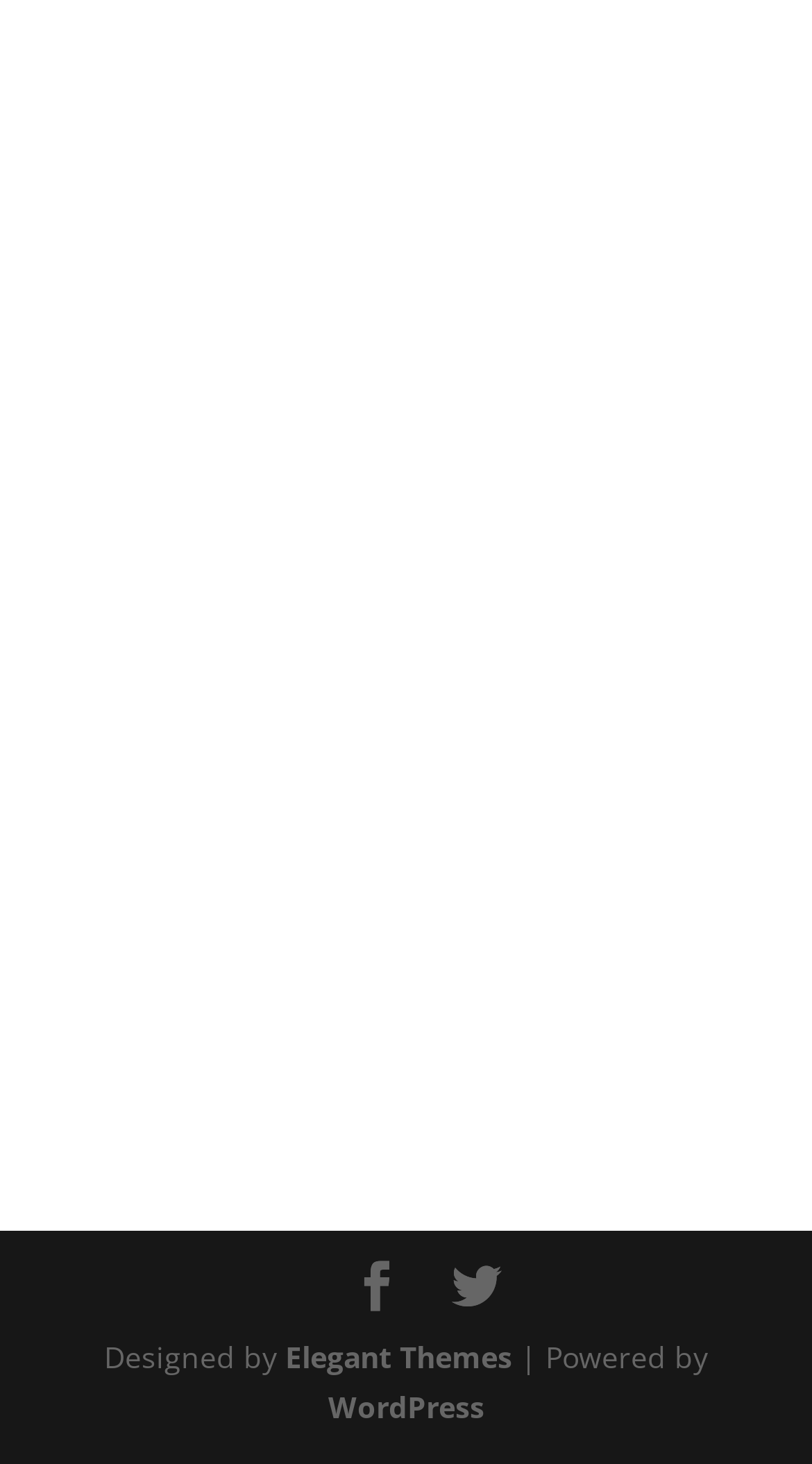Identify the bounding box coordinates for the UI element described as follows: name="et_pb_contact_company_0" placeholder="Company Name". Use the format (top-left x, top-left y, bottom-right x, bottom-right y) and ensure all values are floating point numbers between 0 and 1.

[0.101, 0.098, 0.9, 0.17]